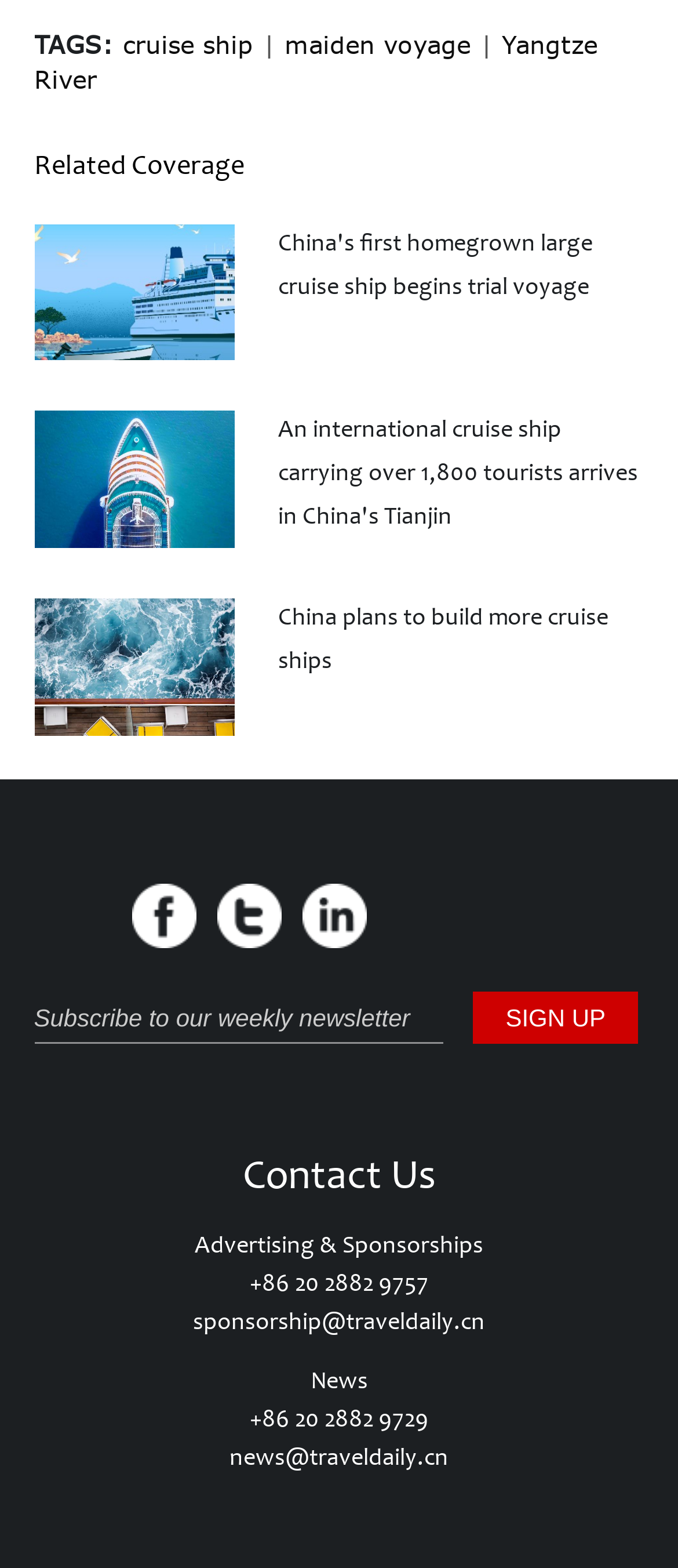Respond to the following query with just one word or a short phrase: 
What is the contact email for news?

news@traveldaily.cn